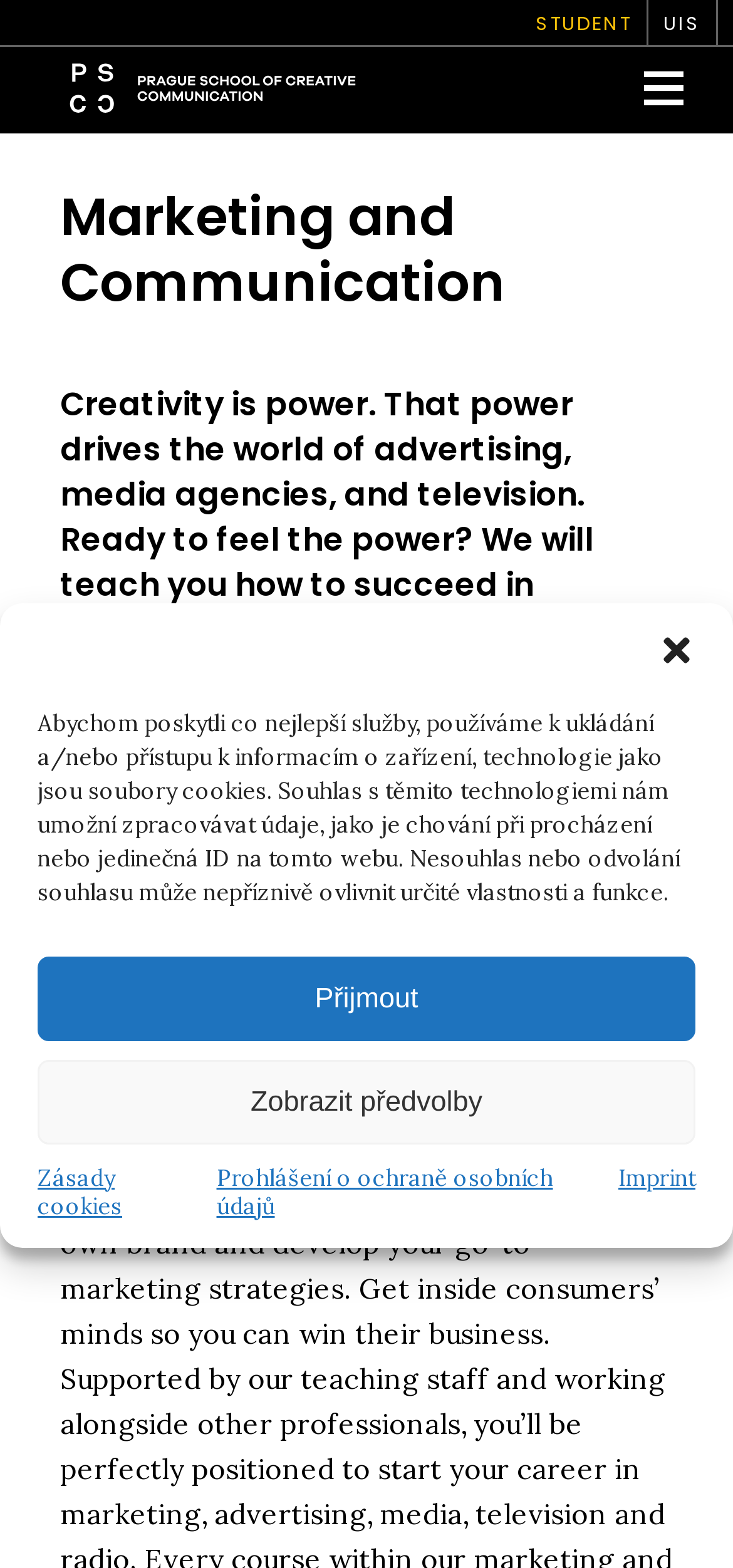What is the purpose of the school?
Answer the question with as much detail as possible.

I understood the purpose of the school by reading the paragraph that mentions teaching students how to succeed in a variety of creative disciplines and finding their future job and business partner.